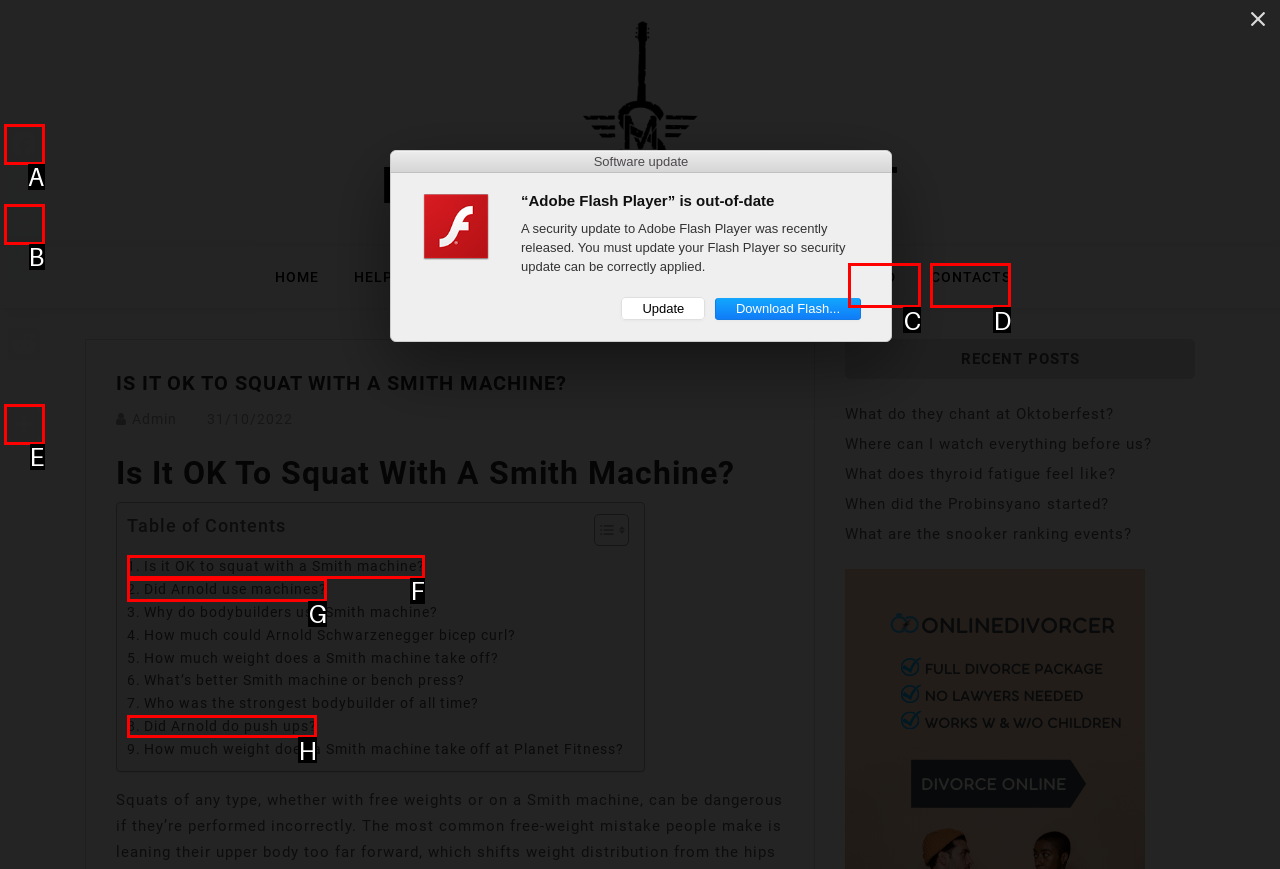Determine the HTML element that best aligns with the description: Did Arnold use machines?
Answer with the appropriate letter from the listed options.

G